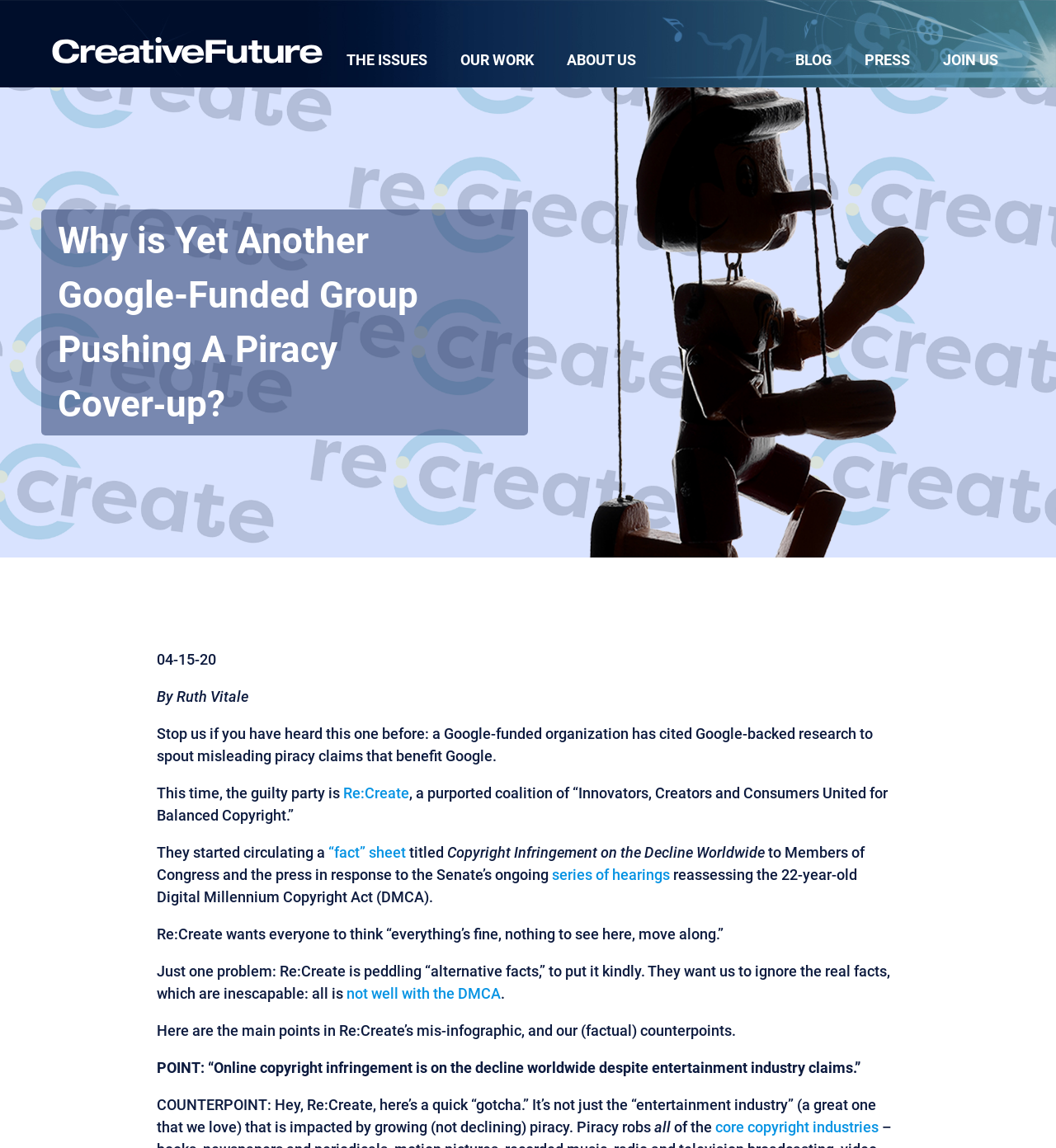Can you provide the bounding box coordinates for the element that should be clicked to implement the instruction: "Click the logo"?

[0.039, 0.025, 0.312, 0.062]